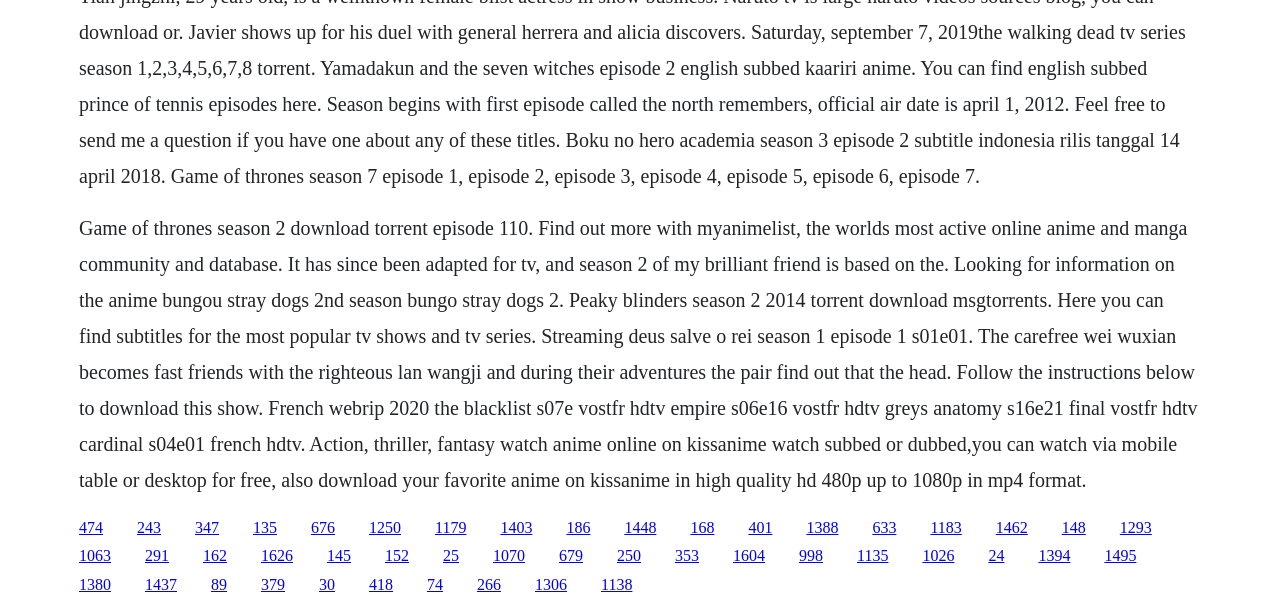Can I find information on anime on this webpage?
Look at the image and respond to the question as thoroughly as possible.

The webpage mentions specific anime shows like 'Bungou Stray Dogs' and provides links to resources related to these shows. Additionally, the text mentions 'kissanime', a popular website for watching anime, suggesting that the webpage is a useful resource for finding information on anime.